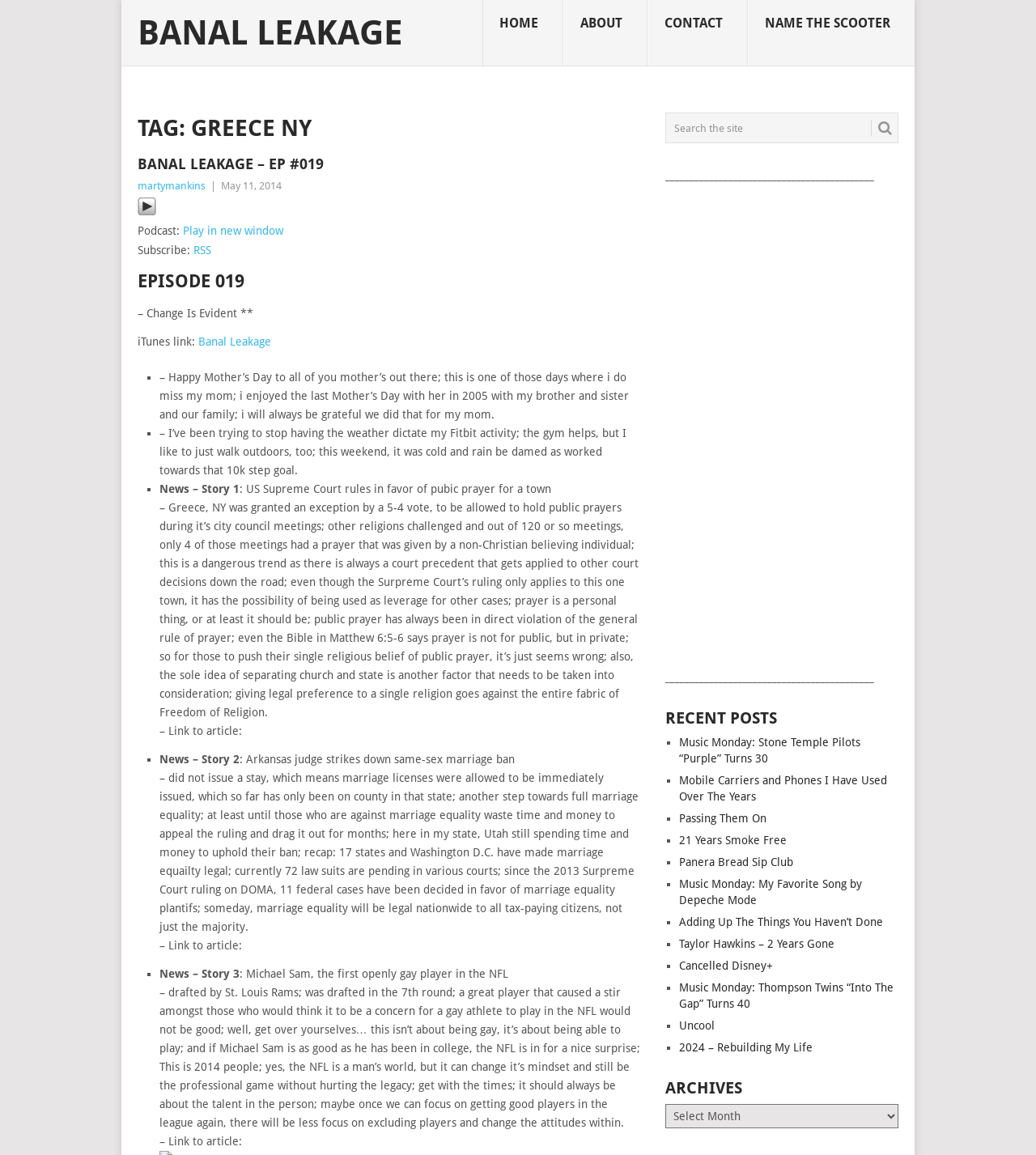Specify the bounding box coordinates of the element's area that should be clicked to execute the given instruction: "Check the table of contents". The coordinates should be four float numbers between 0 and 1, i.e., [left, top, right, bottom].

None